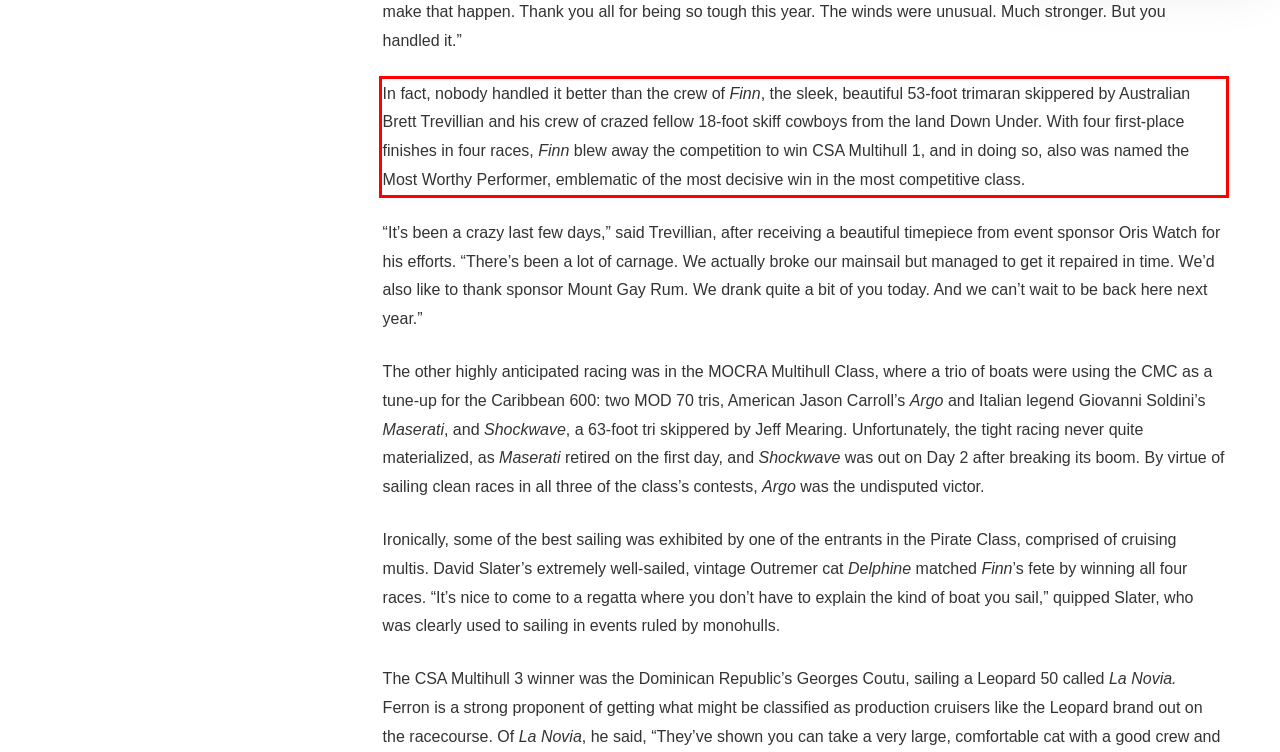Within the provided webpage screenshot, find the red rectangle bounding box and perform OCR to obtain the text content.

In fact, nobody handled it better than the crew of Finn, the sleek, beautiful 53-foot trimaran skippered by Australian Brett Trevillian and his crew of crazed fellow 18-foot skiff cowboys from the land Down Under. With four first-place finishes in four races, Finn blew away the competition to win CSA Multihull 1, and in doing so, also was named the Most Worthy Performer, emblematic of the most decisive win in the most competitive class.